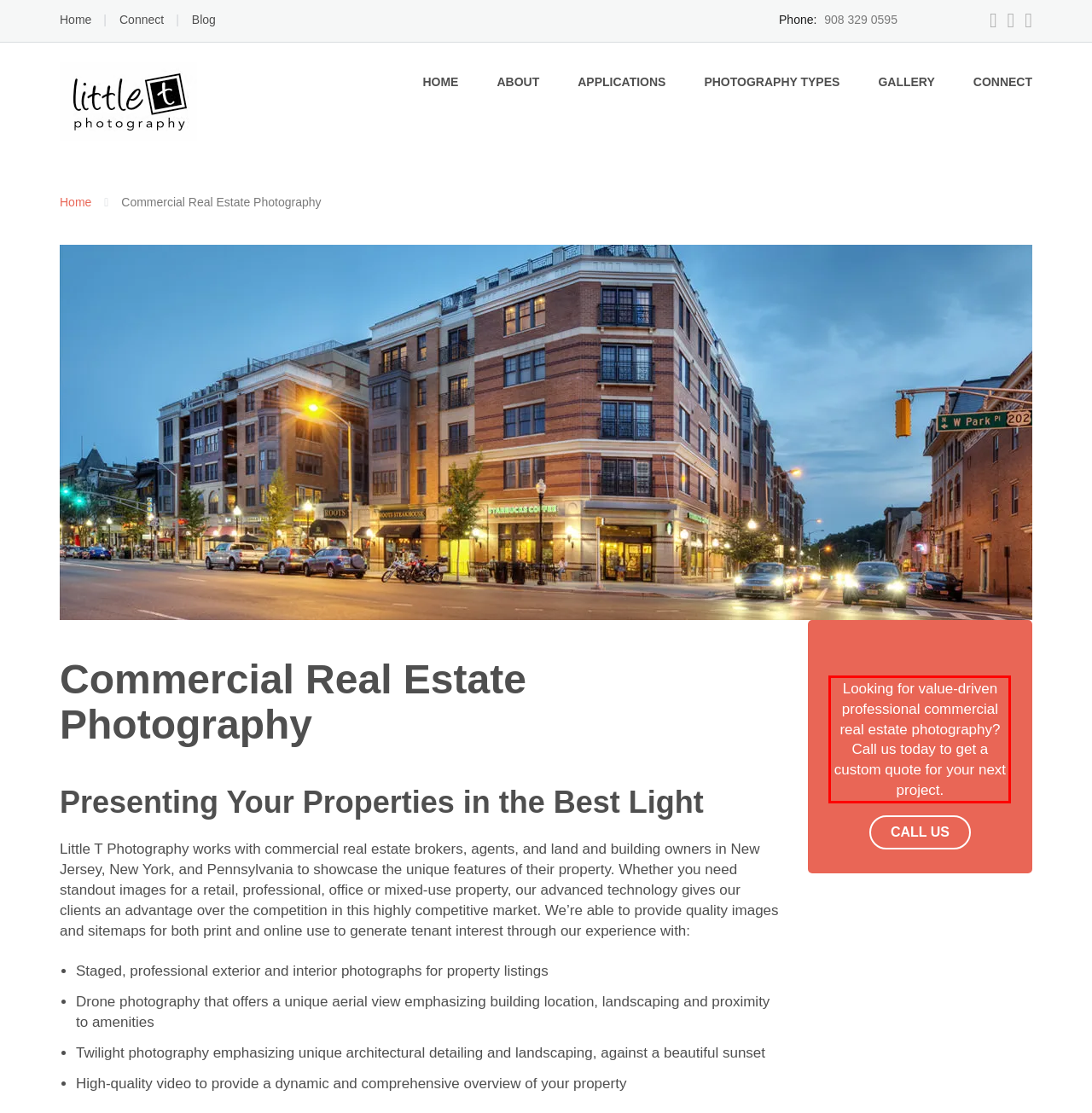Please take the screenshot of the webpage, find the red bounding box, and generate the text content that is within this red bounding box.

Looking for value-driven professional commercial real estate photography? Call us today to get a custom quote for your next project.